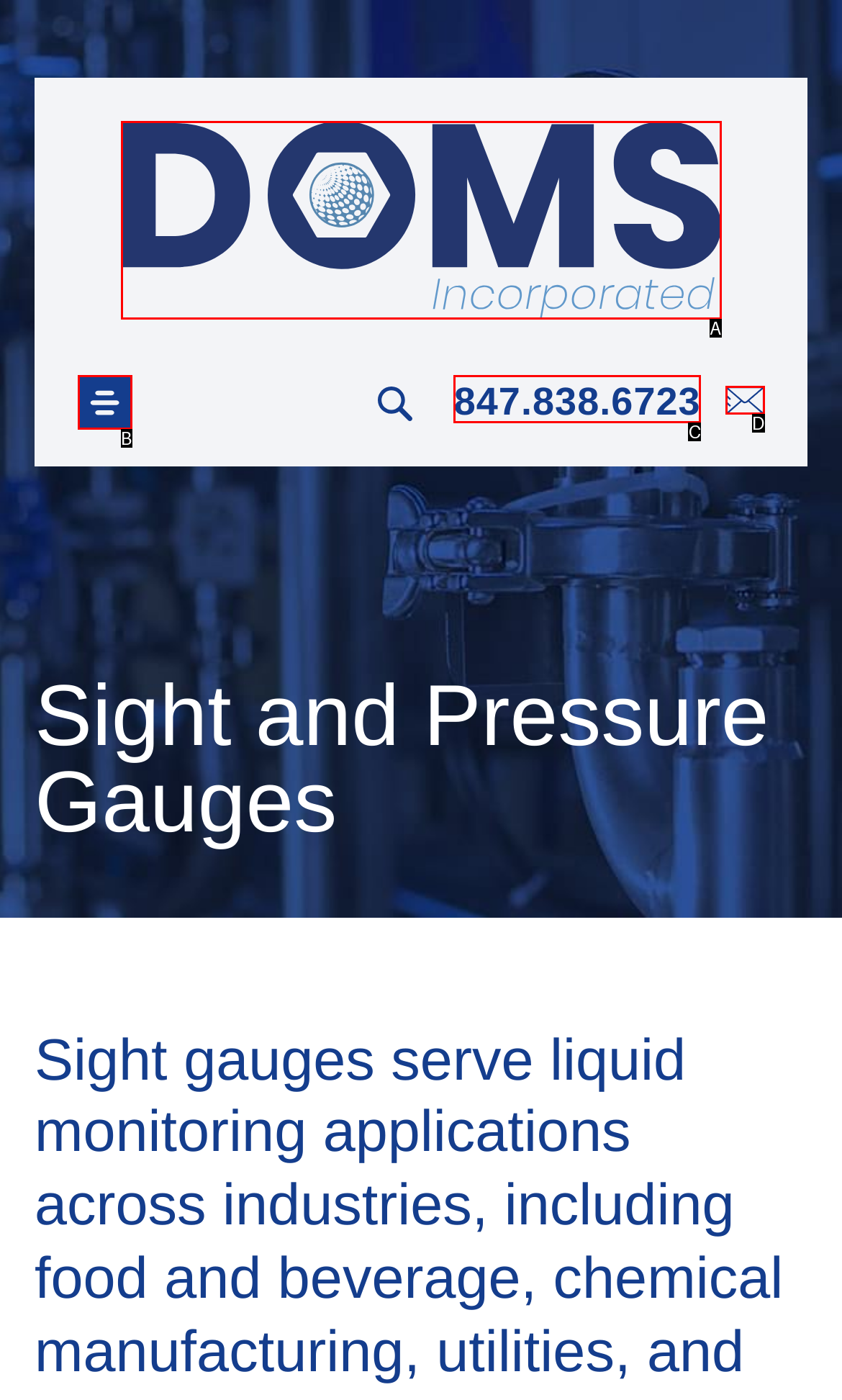Tell me which one HTML element best matches the description: 847.838.6723
Answer with the option's letter from the given choices directly.

C